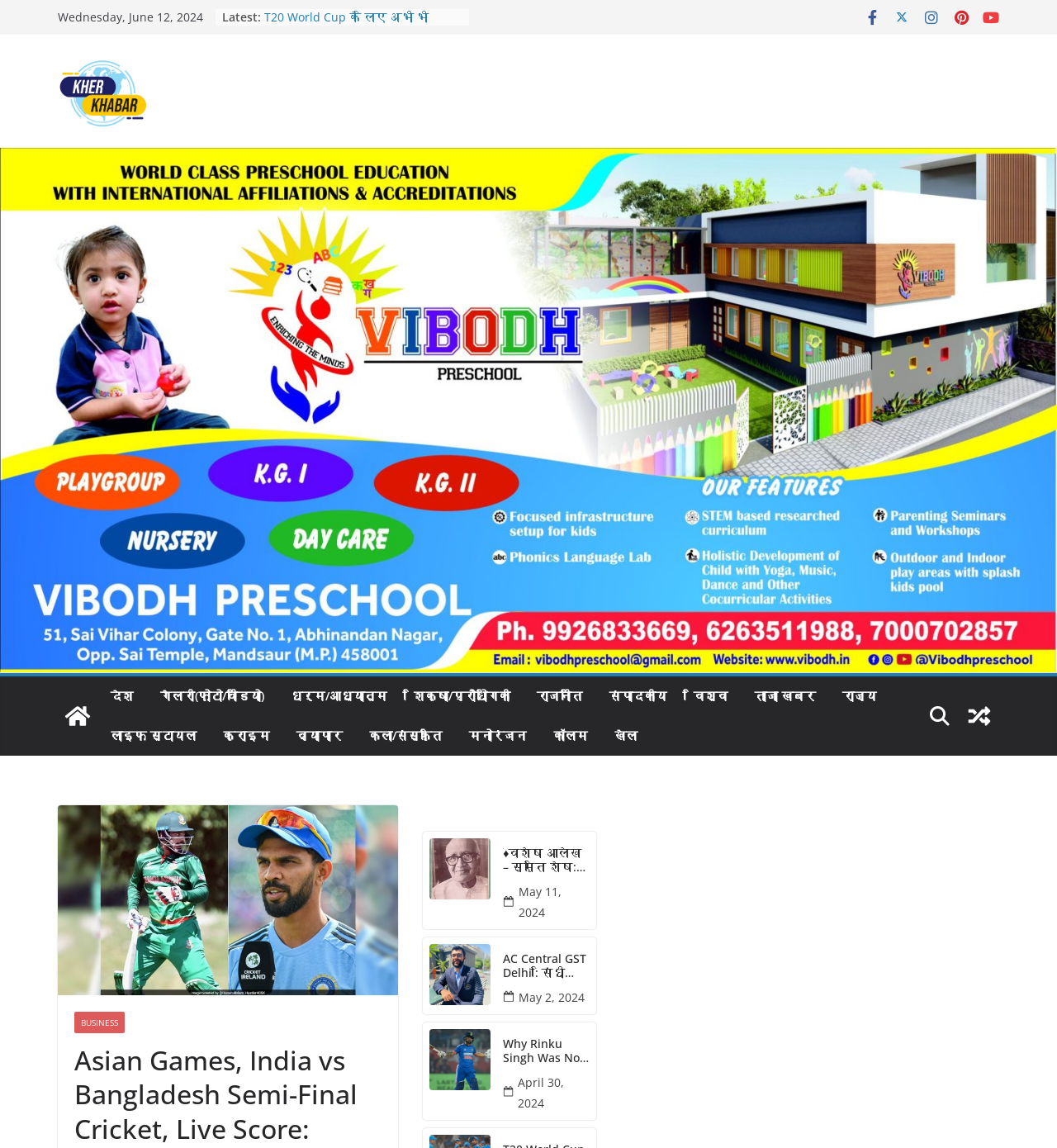Please find the top heading of the webpage and generate its text.

Asian Games, India vs Bangladesh Semi-Final Cricket, Live Score: Team India Wins Toss, Opt To Bowl vs Bangladesh | Asian Games News